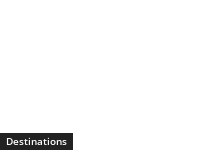Create an extensive and detailed description of the image.

The image showcases a stylish student enjoying a moment outdoors, characterized by a laid-back demeanor and a cheerful expression. Dressed in trendy sunglasses, the student radiates a sense of joy and confidence, embodying a carefree student lifestyle. This visual encapsulates the essence of youth and adventure, appealing to those seeking inspiration for travel and learning experiences. Positioned within a section dedicated to student-friendly destinations, the image invites viewers to explore various travel opportunities that cater to students, emphasizing the blend of education and exploration in wonderful locales.